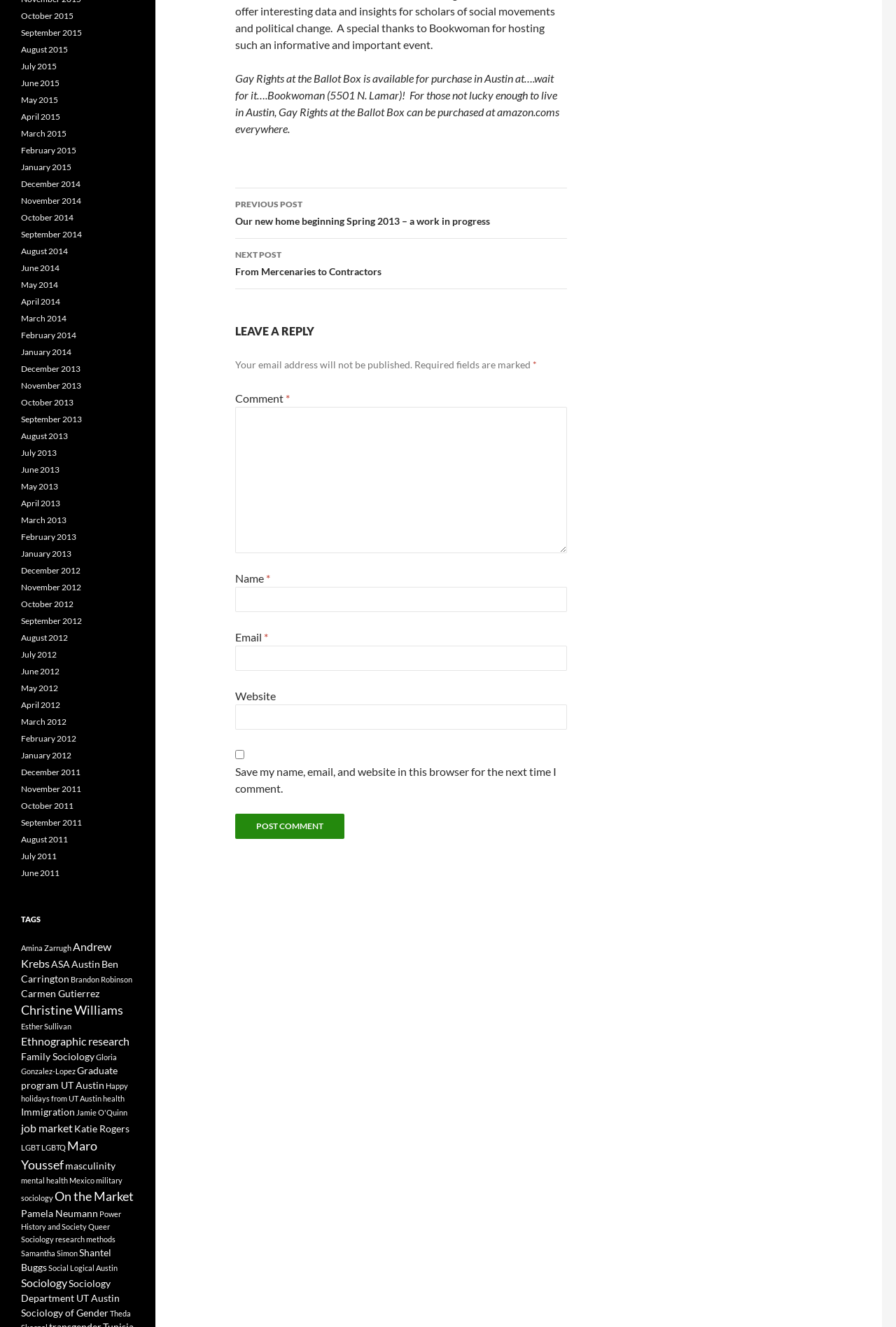Answer the following inquiry with a single word or phrase:
What is the purpose of the checkbox in the 'LEAVE A REPLY' section?

Save user information